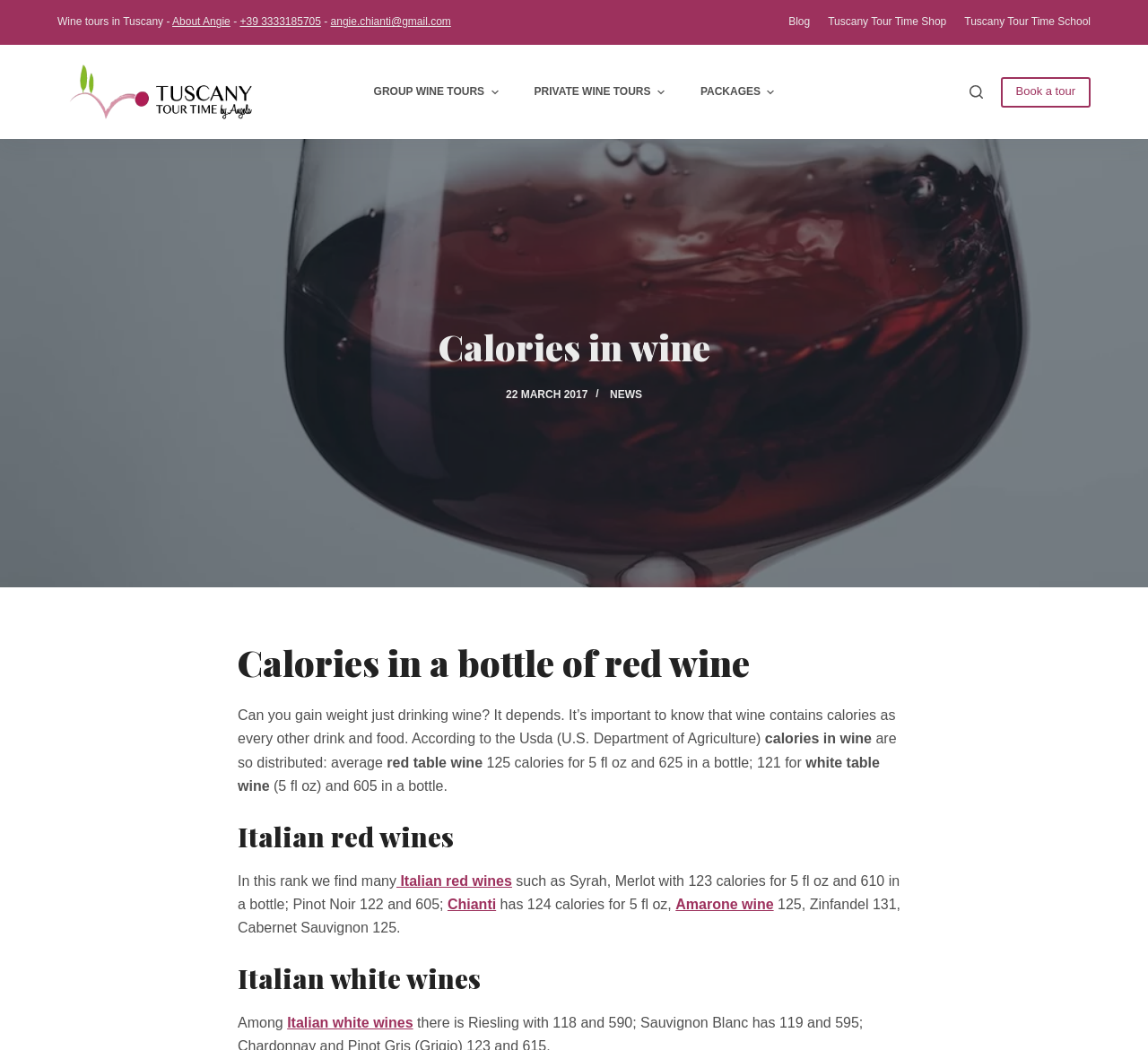Determine the bounding box coordinates for the element that should be clicked to follow this instruction: "Book a tour". The coordinates should be given as four float numbers between 0 and 1, in the format [left, top, right, bottom].

[0.871, 0.073, 0.95, 0.102]